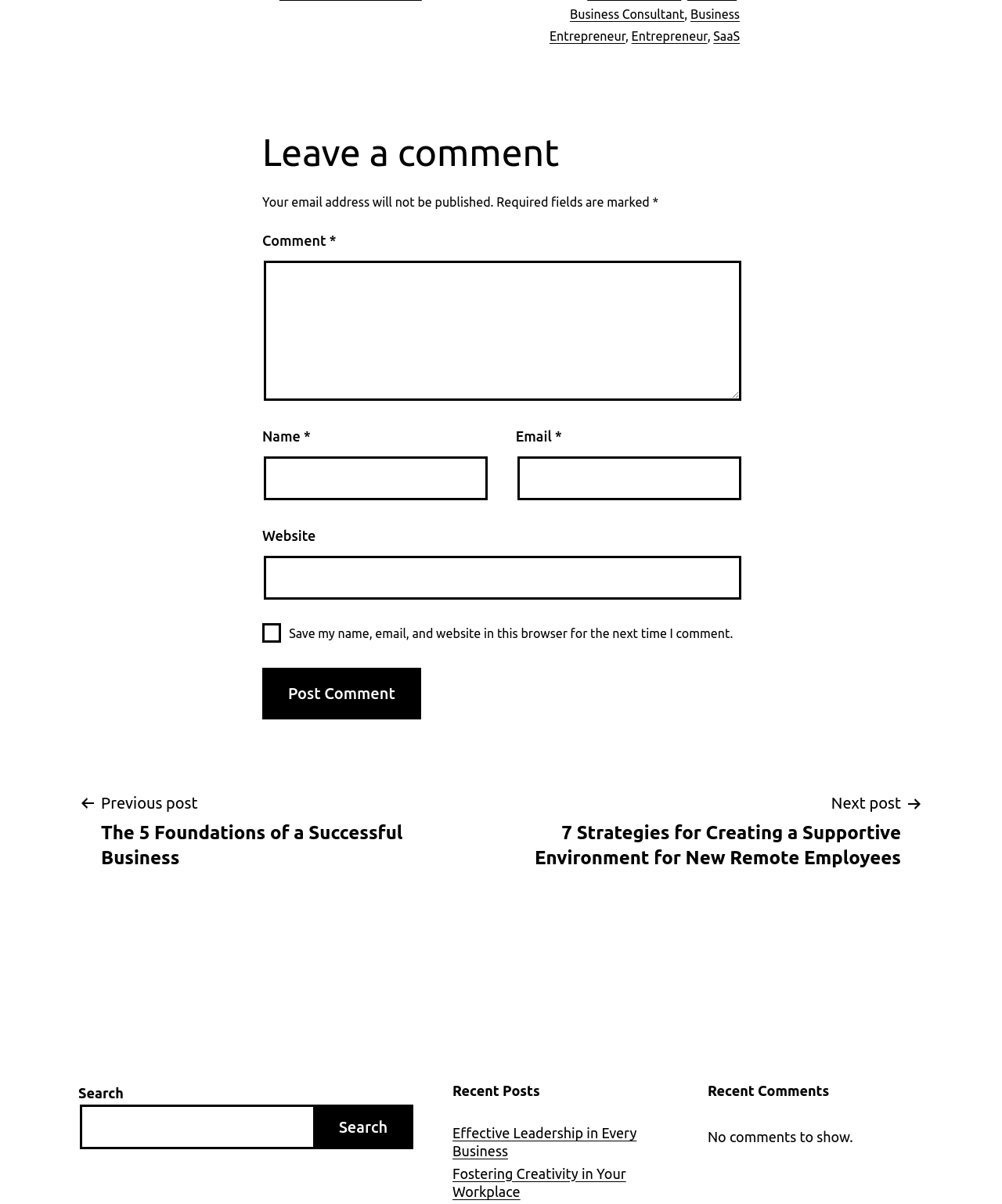Locate the UI element described by Effective Leadership in Every Business and provide its bounding box coordinates. Use the format (top-left x, top-left y, bottom-right x, bottom-right y) with all values as floating point numbers between 0 and 1.

[0.452, 0.934, 0.667, 0.964]